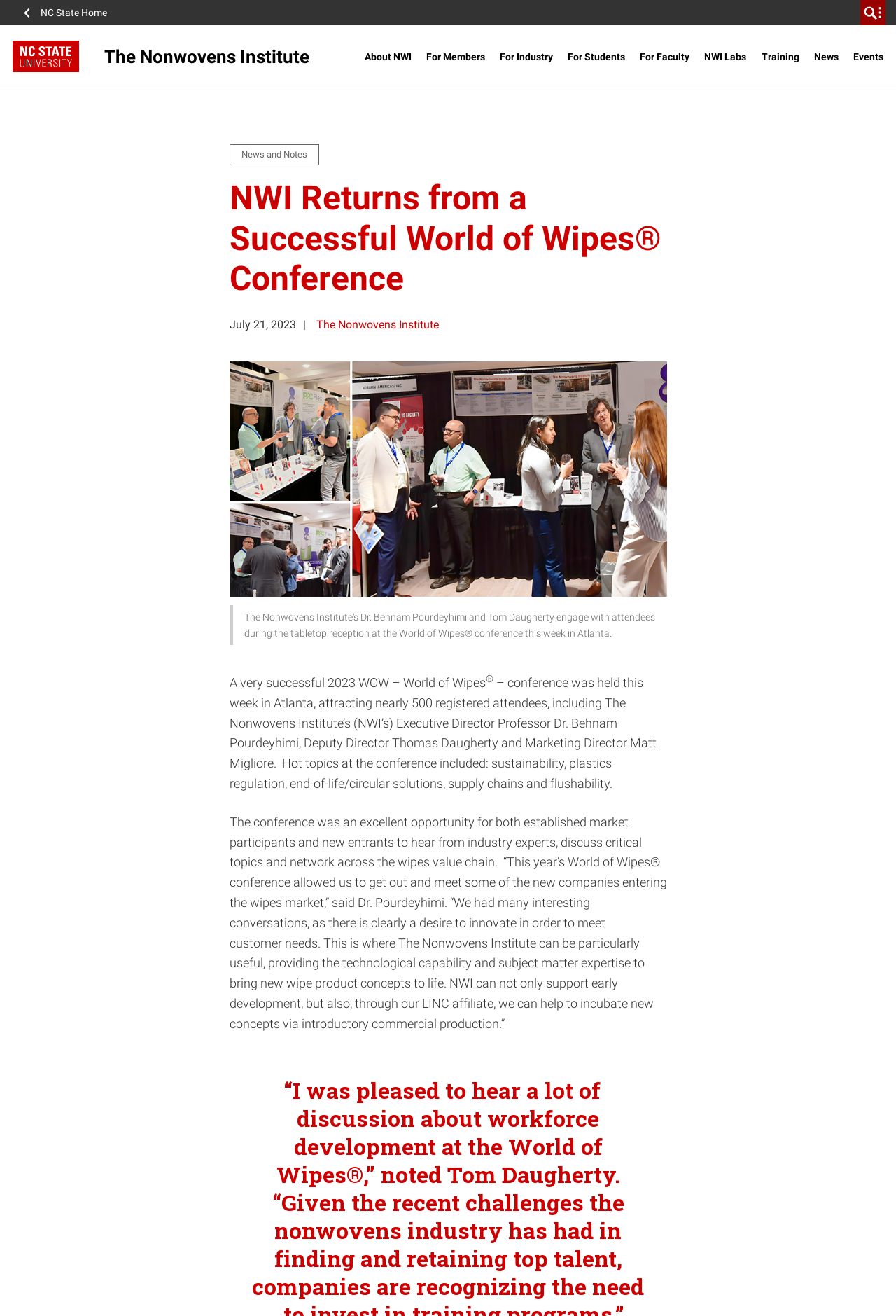Present a detailed account of what is displayed on the webpage.

The webpage is about The Nonwovens Institute's (NWI's) successful participation in the 2023 World of Wipes conference. At the top, there is a navigation bar with links to NC State Home and a search bar with a magnifying glass icon. Below this, there is another navigation bar with links to various sections of the NWI website, including About NWI, For Members, and News.

The main content of the page is an article about the World of Wipes conference. The article is headed by a title "NWI Returns from a Successful World of Wipes Conference" and is accompanied by a date "July 21, 2023". Below the title, there is a link to The Nonwovens Institute and a figure with an image of the institute at the conference, along with a caption.

The article itself is divided into two paragraphs. The first paragraph describes the success of the conference, which was attended by nearly 500 registered attendees, including NWI's Executive Director Professor Dr. Behnam Pourdeyhimi and other officials. The paragraph also mentions the hot topics discussed at the conference, including sustainability and supply chains.

The second paragraph is a quote from Dr. Pourdeyhimi, who discusses the benefits of the conference and how The Nonwovens Institute can support innovation in the wipes market. The quote is quite long and takes up most of the paragraph.